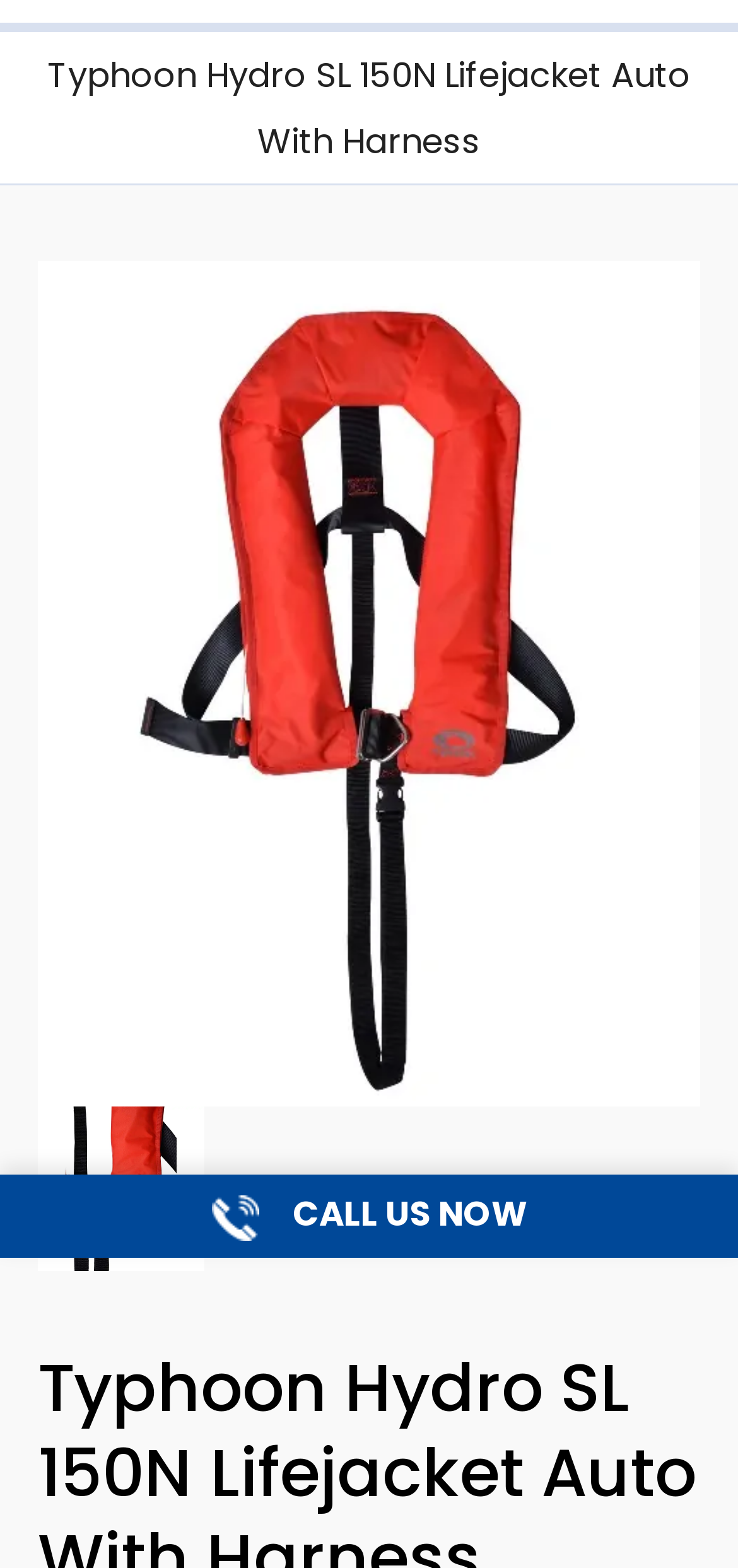Are there any social media links on the webpage?
Please use the visual content to give a single word or phrase answer.

No